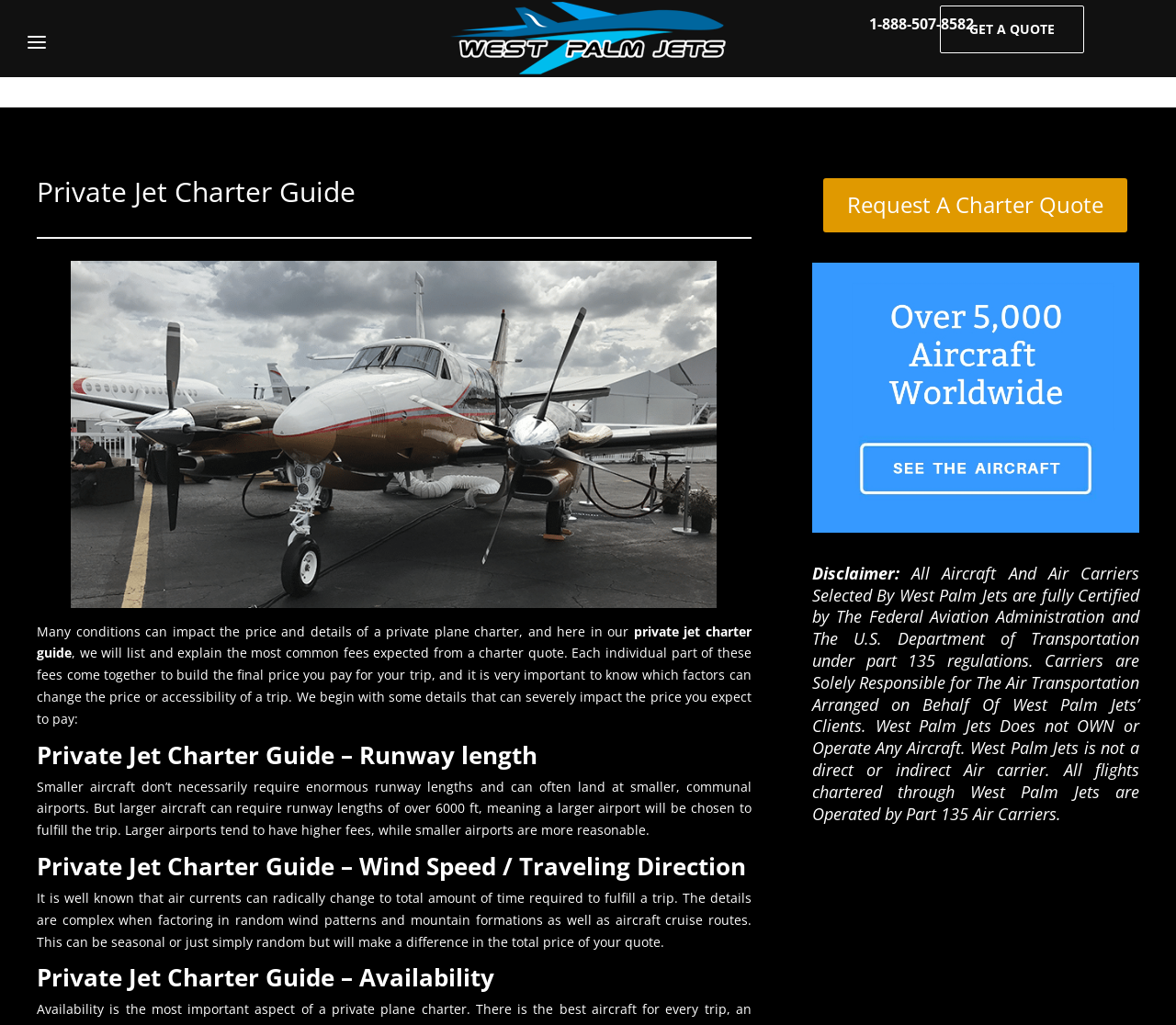Please provide a short answer using a single word or phrase for the question:
What can affect the price of a private plane charter?

Runway length, wind speed, and availability